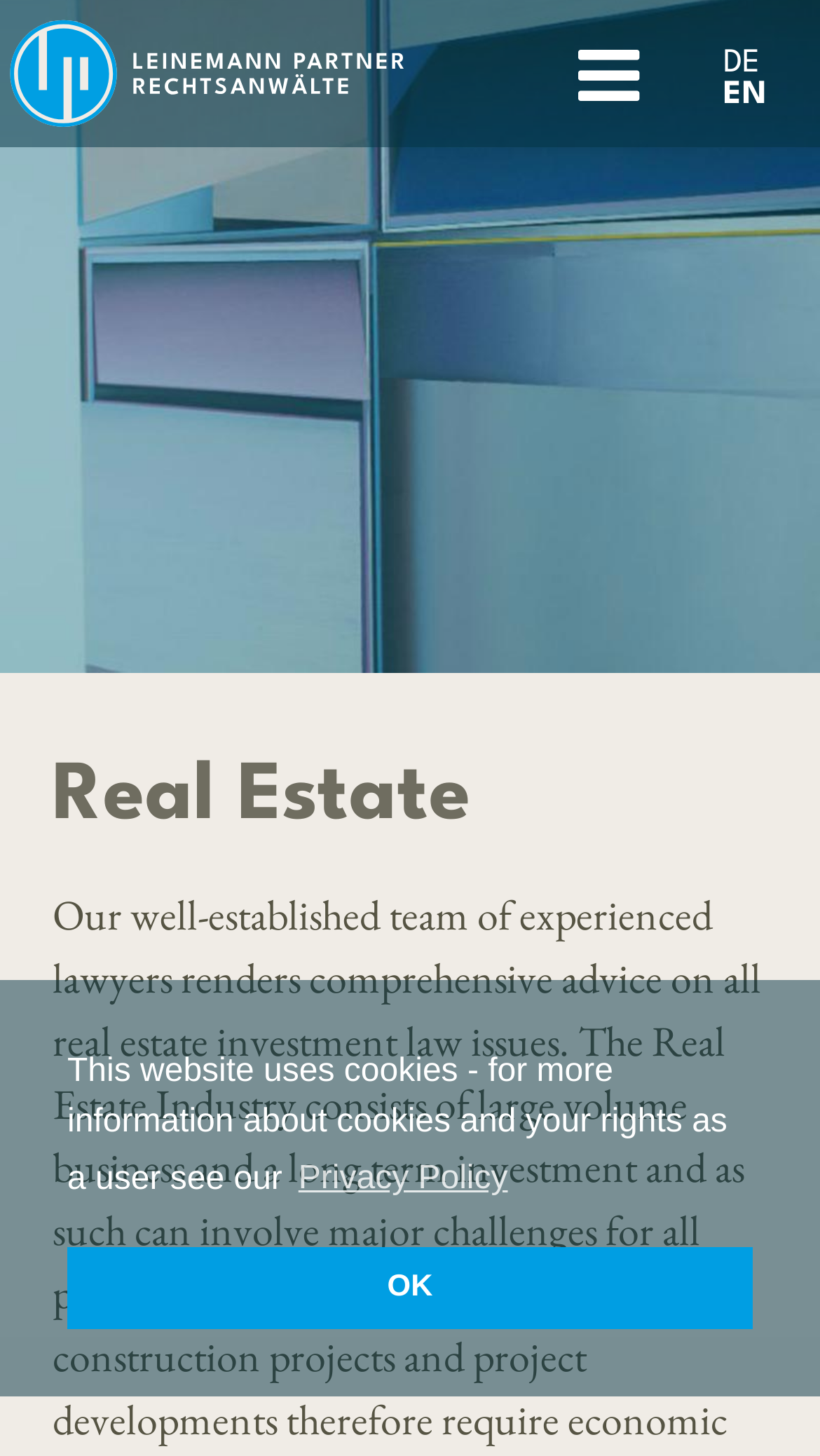Please reply to the following question using a single word or phrase: 
What is the main area of expertise of Leinemann Partner Rechtsanwälte?

Real Estate